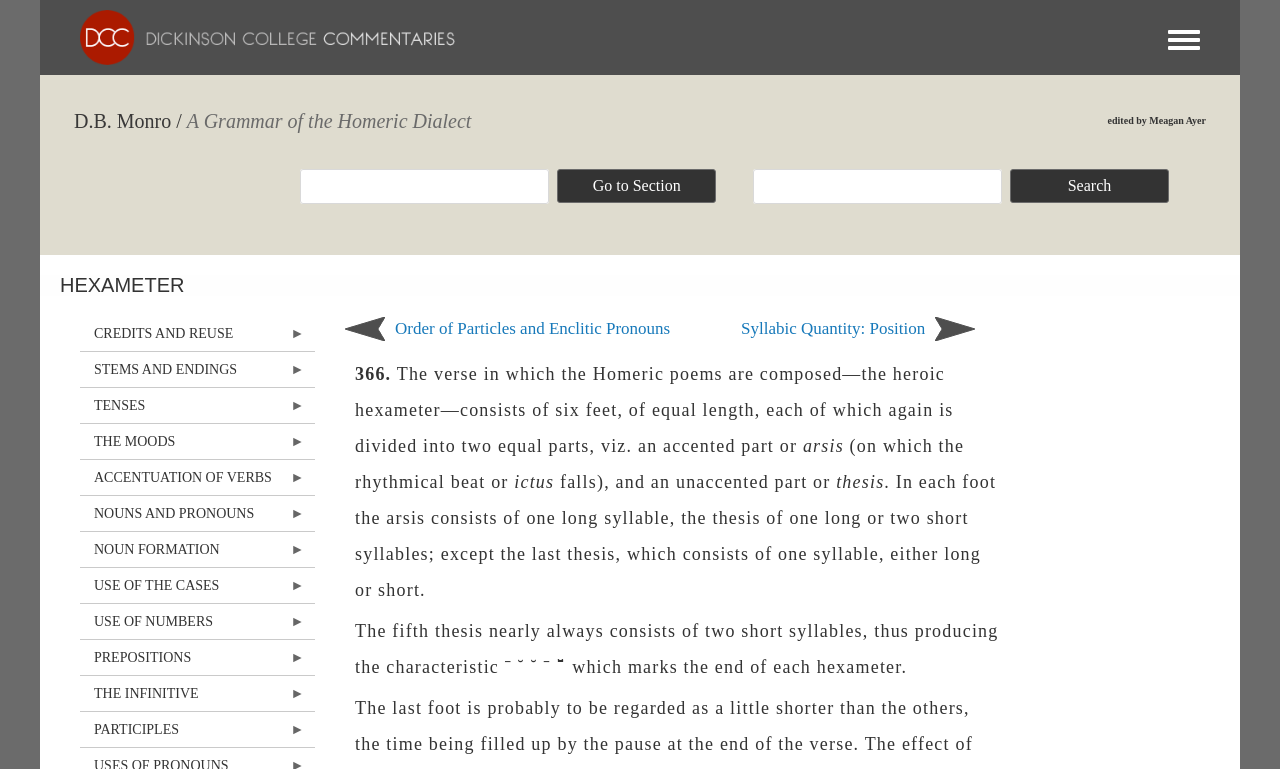Specify the bounding box coordinates of the element's area that should be clicked to execute the given instruction: "Click the 'Home' link". The coordinates should be four float numbers between 0 and 1, i.e., [left, top, right, bottom].

[0.047, 0.035, 0.355, 0.057]